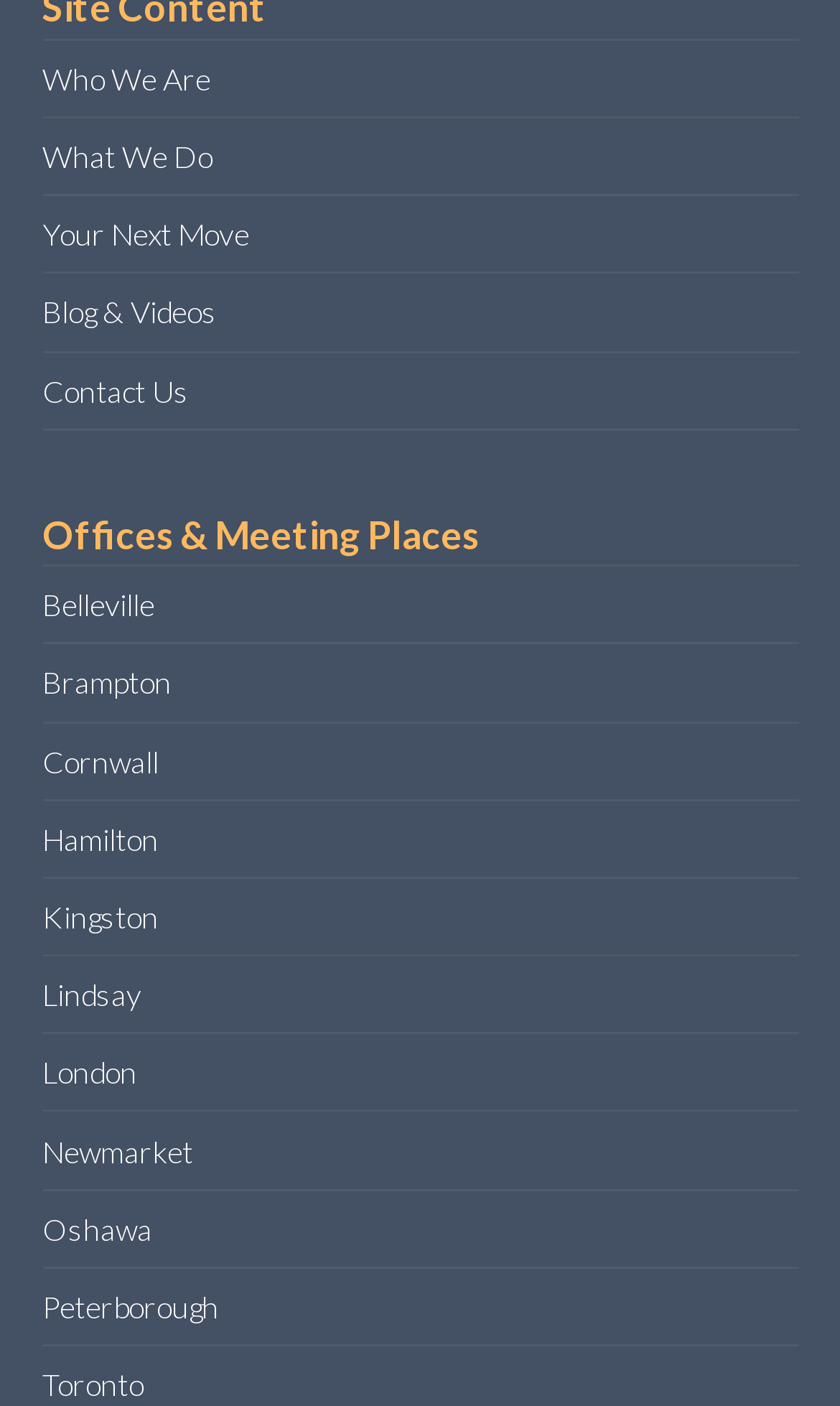Determine the bounding box coordinates for the region that must be clicked to execute the following instruction: "Visit the Blog & Videos page".

[0.05, 0.209, 0.258, 0.235]